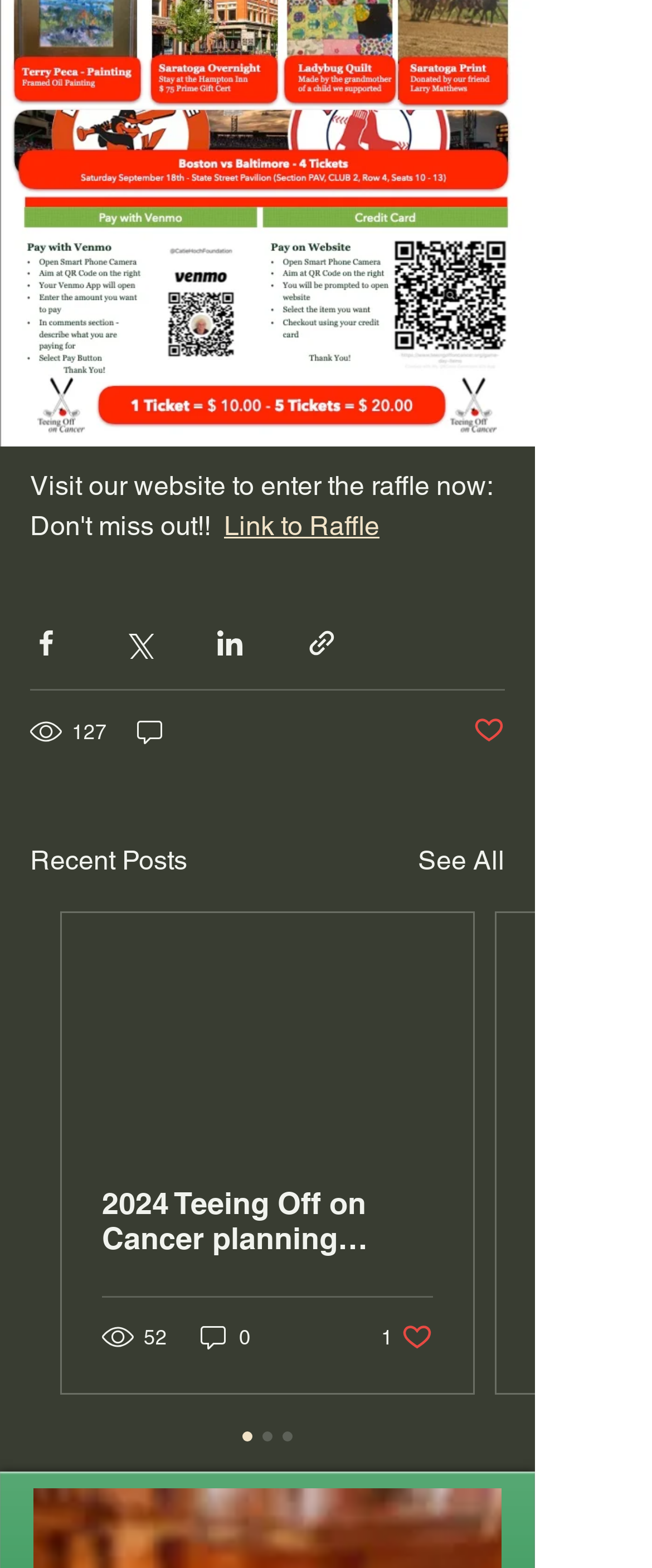Given the webpage screenshot and the description, determine the bounding box coordinates (top-left x, top-left y, bottom-right x, bottom-right y) that define the location of the UI element matching this description: See All

[0.641, 0.537, 0.774, 0.562]